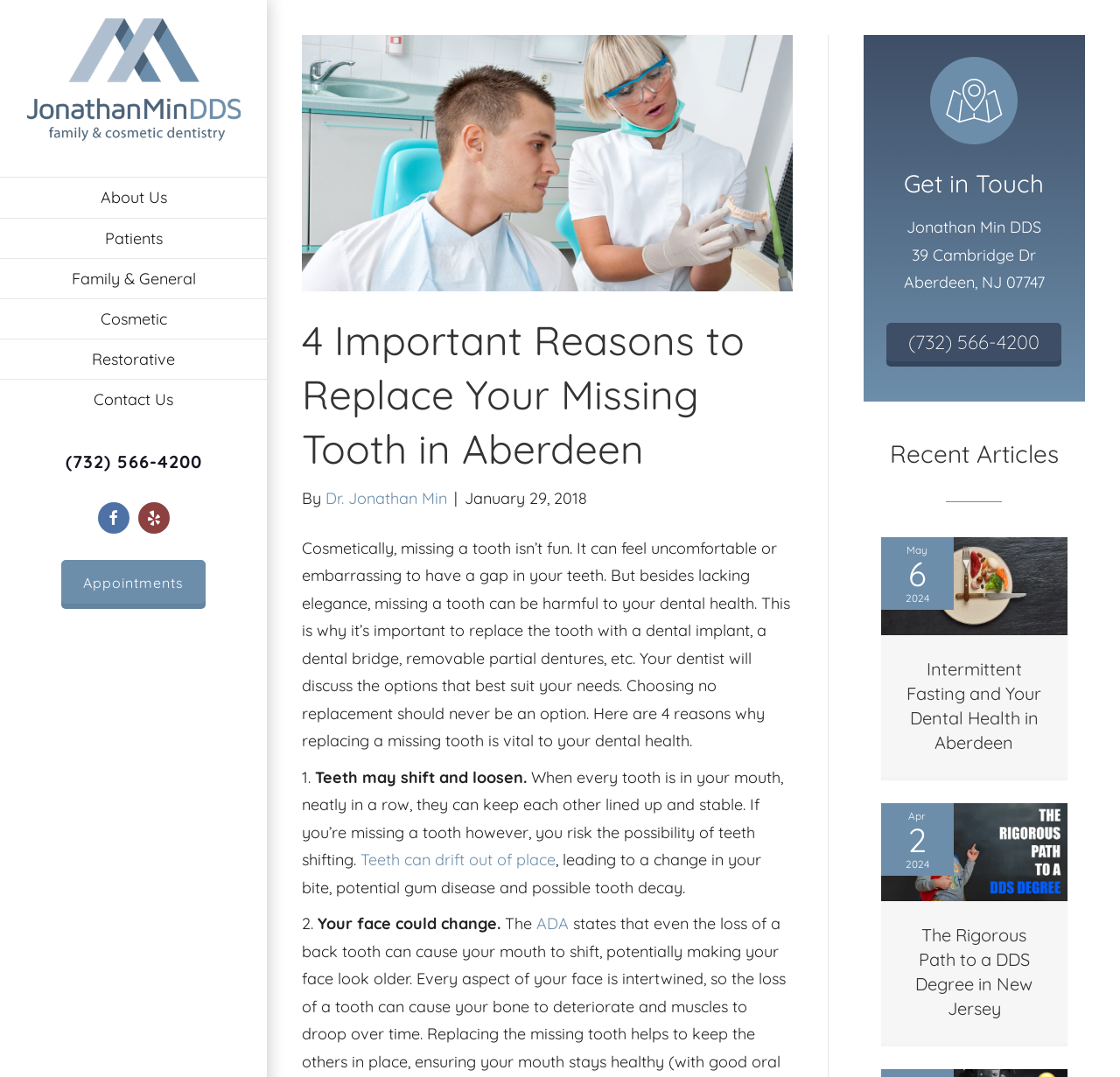Answer the question briefly using a single word or phrase: 
What is the phone number of the dentist?

(732) 566-4200